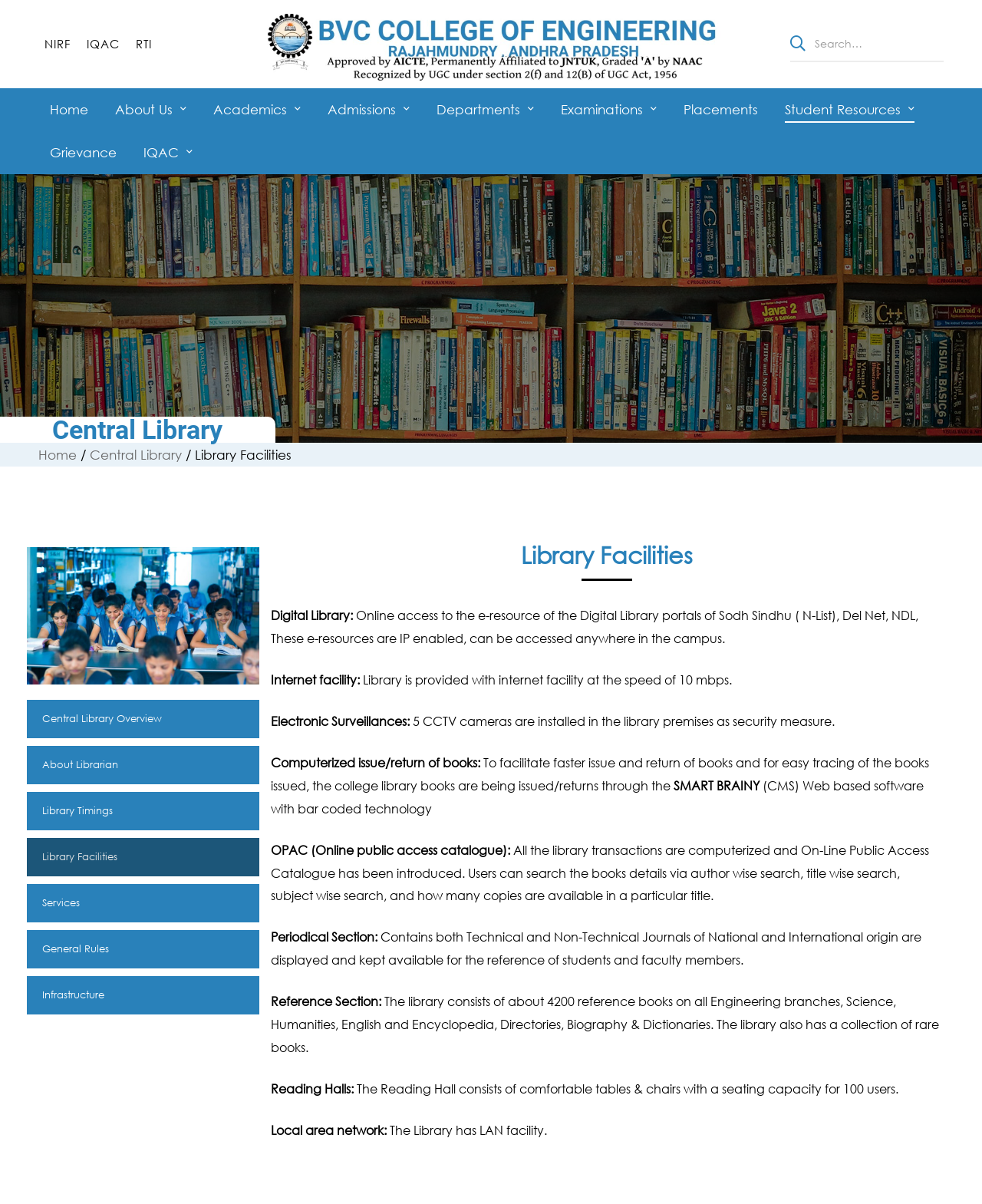Please determine the bounding box coordinates of the element to click on in order to accomplish the following task: "Click the 'HOME' link". Ensure the coordinates are four float numbers ranging from 0 to 1, i.e., [left, top, right, bottom].

None